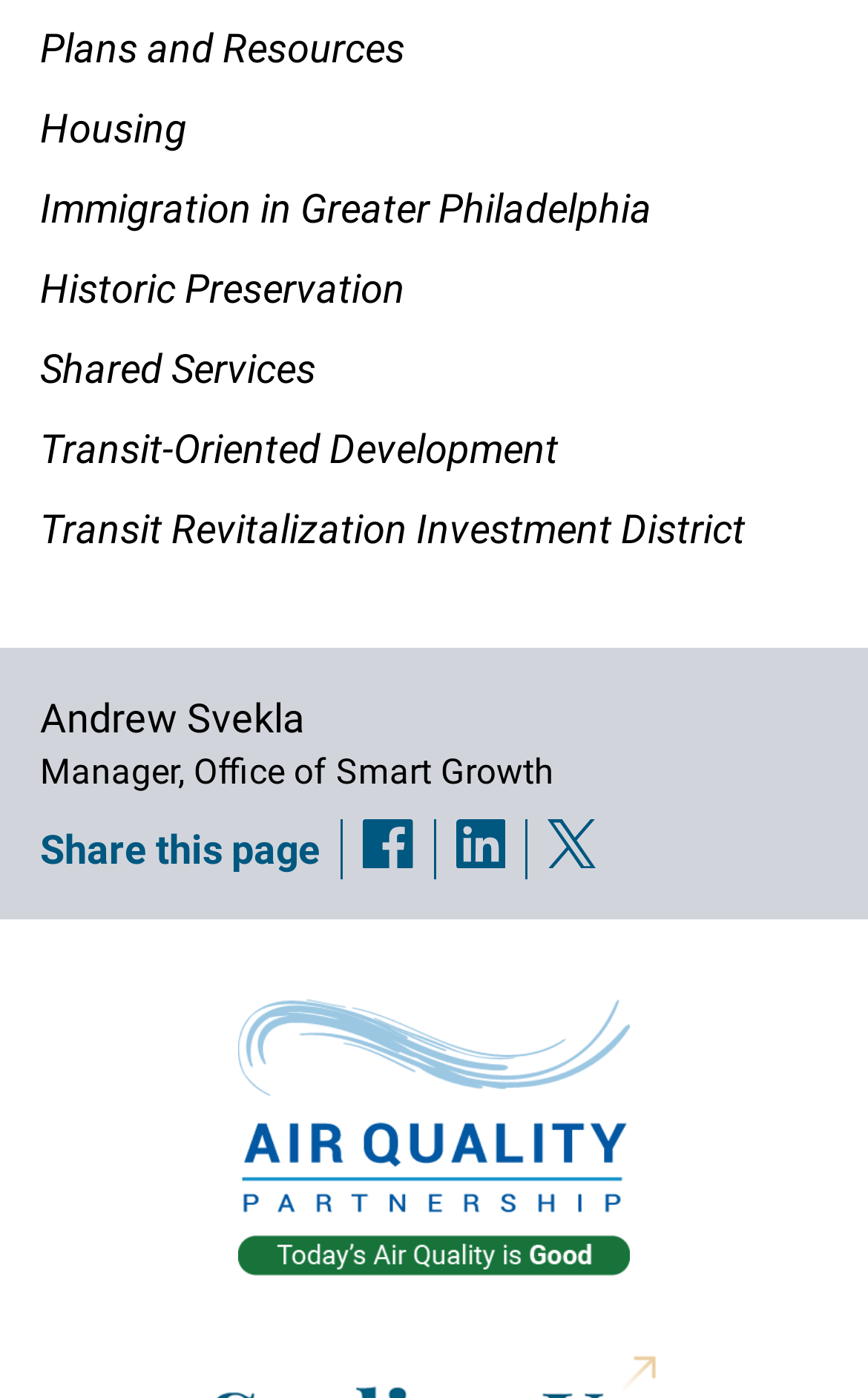Please give a succinct answer to the question in one word or phrase:
What is the name of the organization related to air quality?

Air Quality Partnership